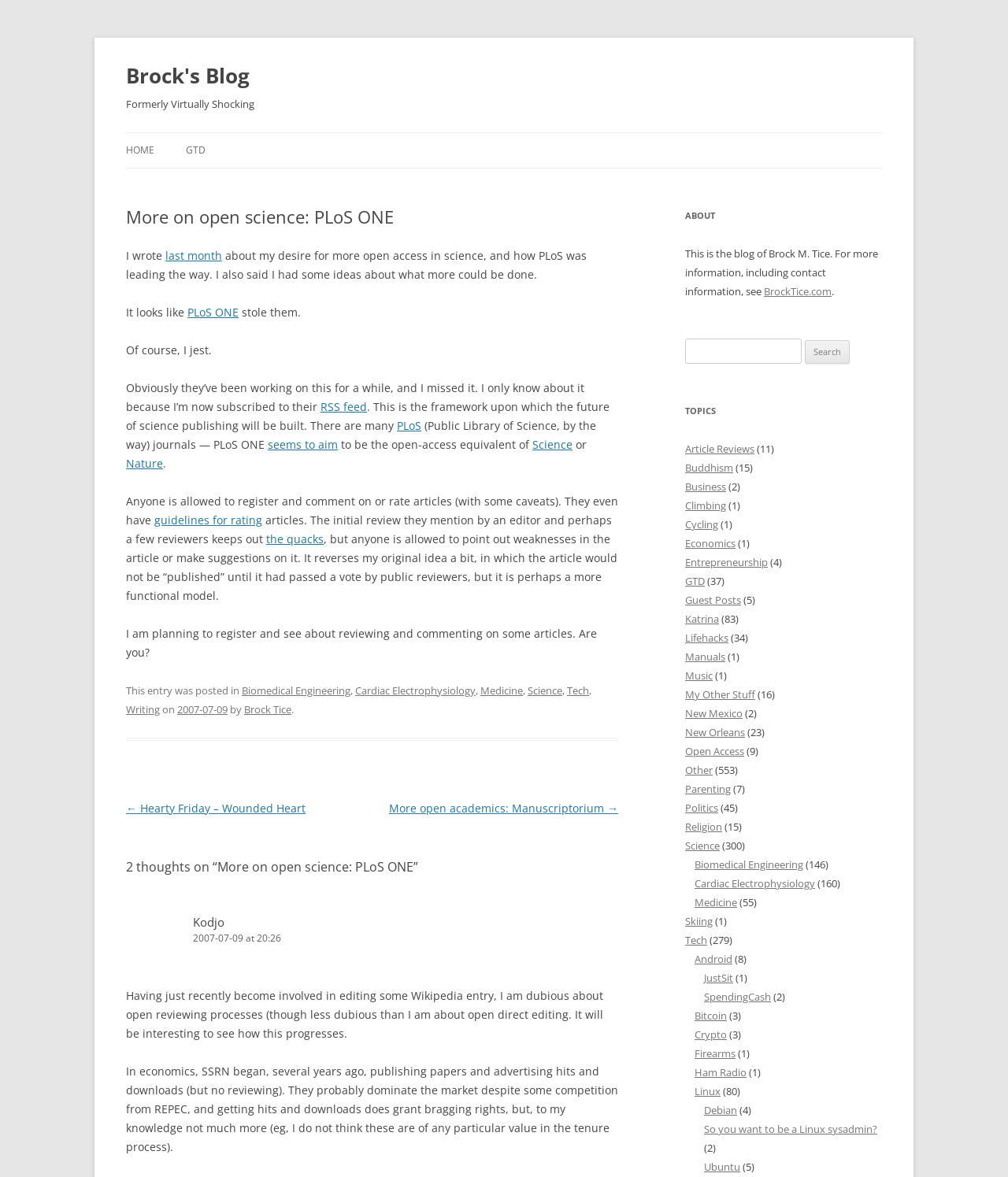Provide the bounding box coordinates of the section that needs to be clicked to accomplish the following instruction: "Click on the 'Brock's Blog' link."

[0.125, 0.048, 0.248, 0.08]